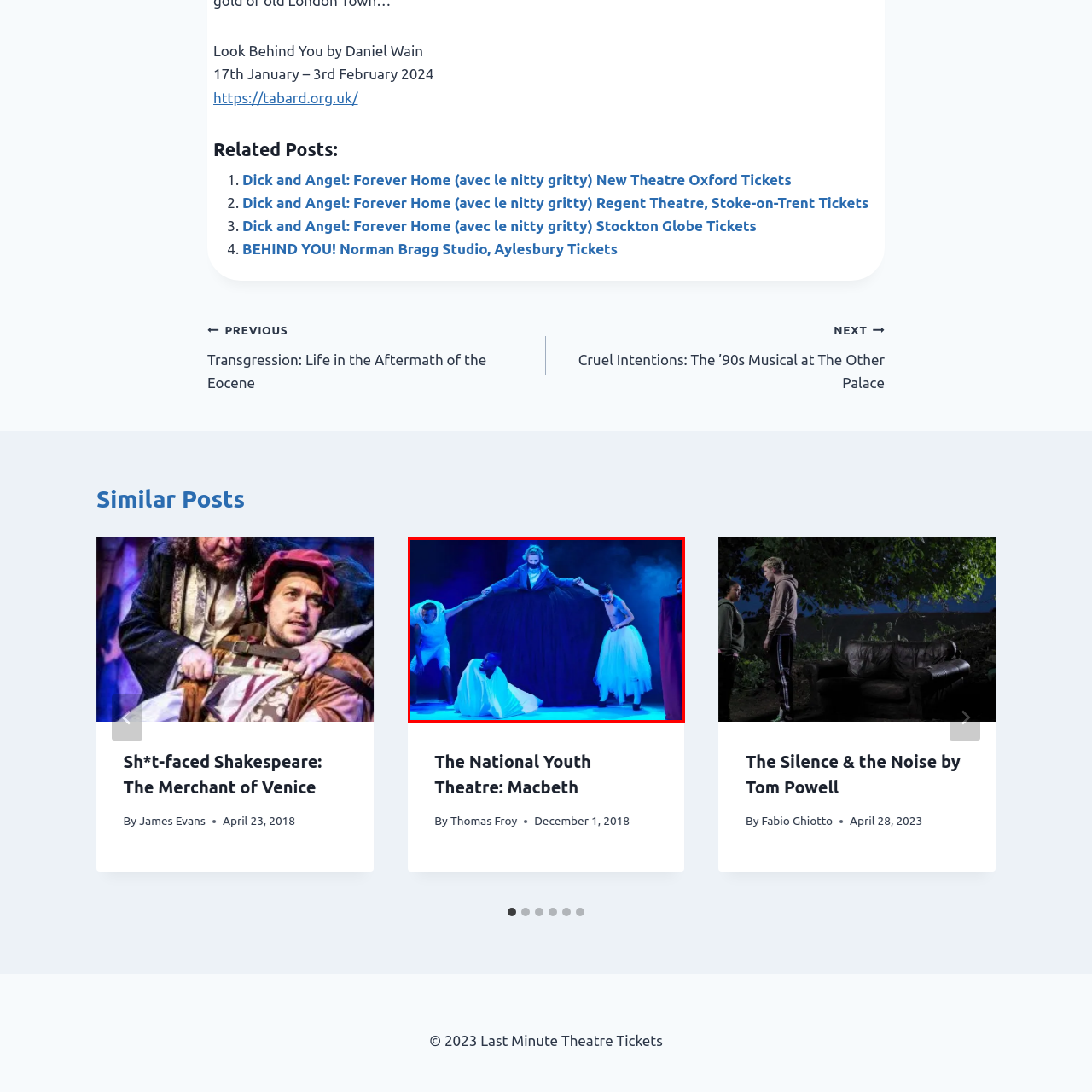Is the central figure wearing a long black skirt?
Observe the image marked by the red bounding box and generate a detailed answer to the question.

According to the caption, the central figure is dressed in an elaborate long black skirt and a fitted jacket, extending their arms to connect with two other actors.